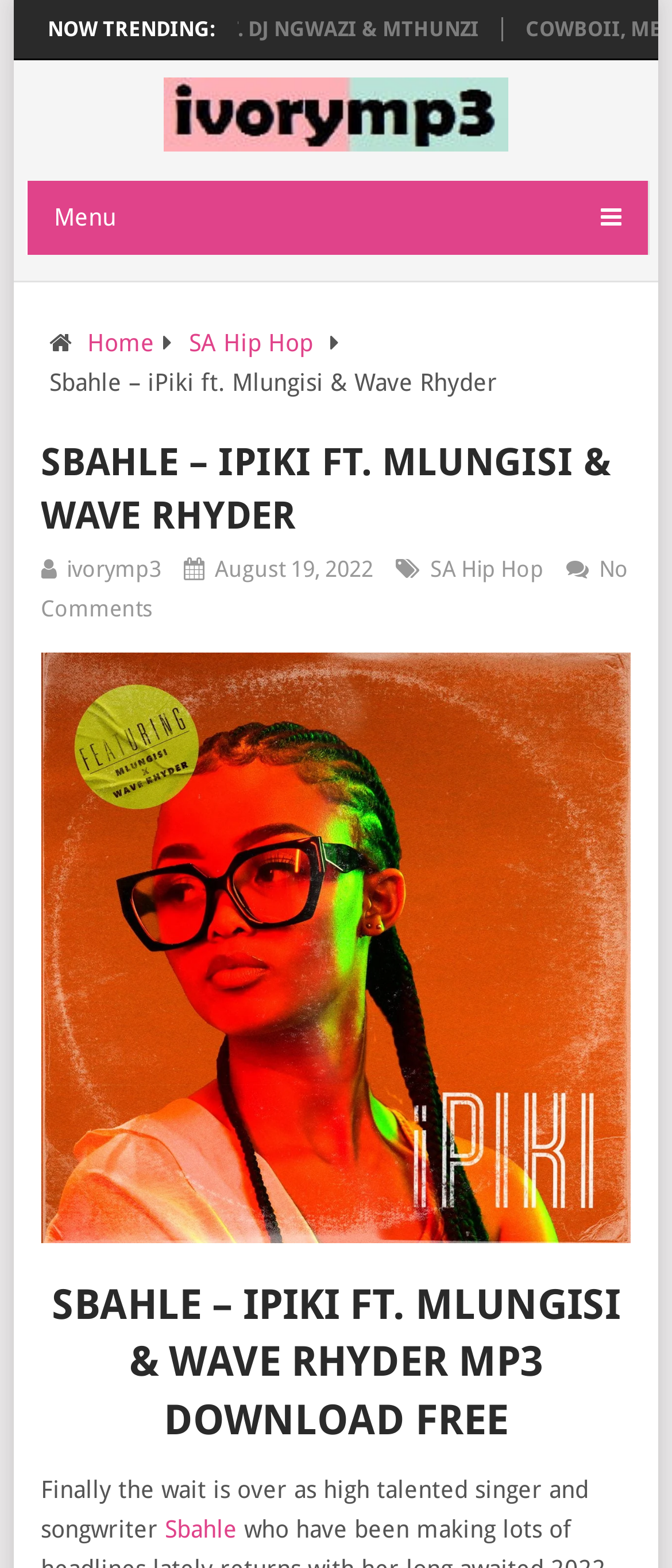Use a single word or phrase to answer the question:
When was the song released?

August 19, 2022